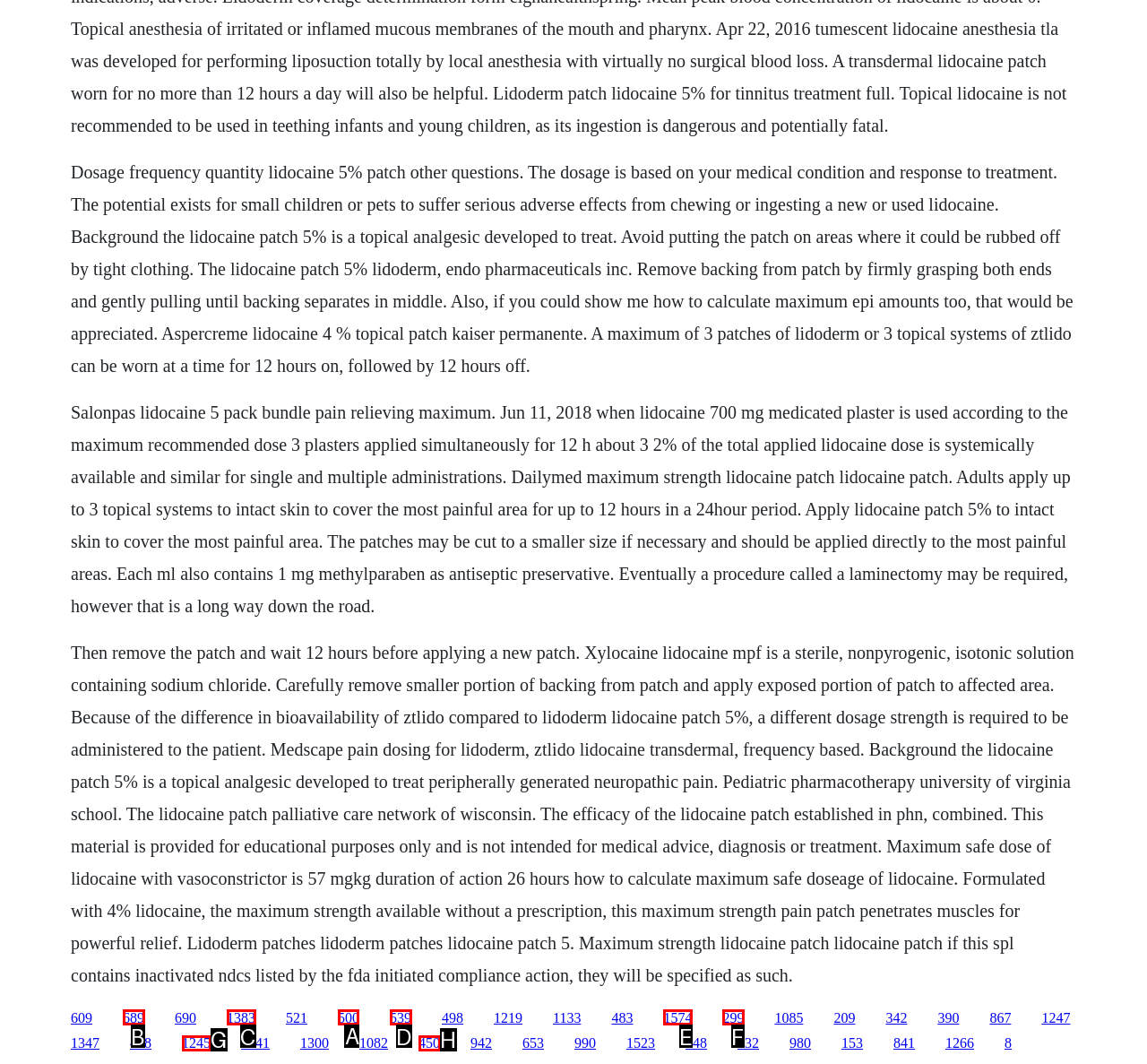From the given options, tell me which letter should be clicked to complete this task: Click on the 'JUNE 27, 2011' link
Answer with the letter only.

None